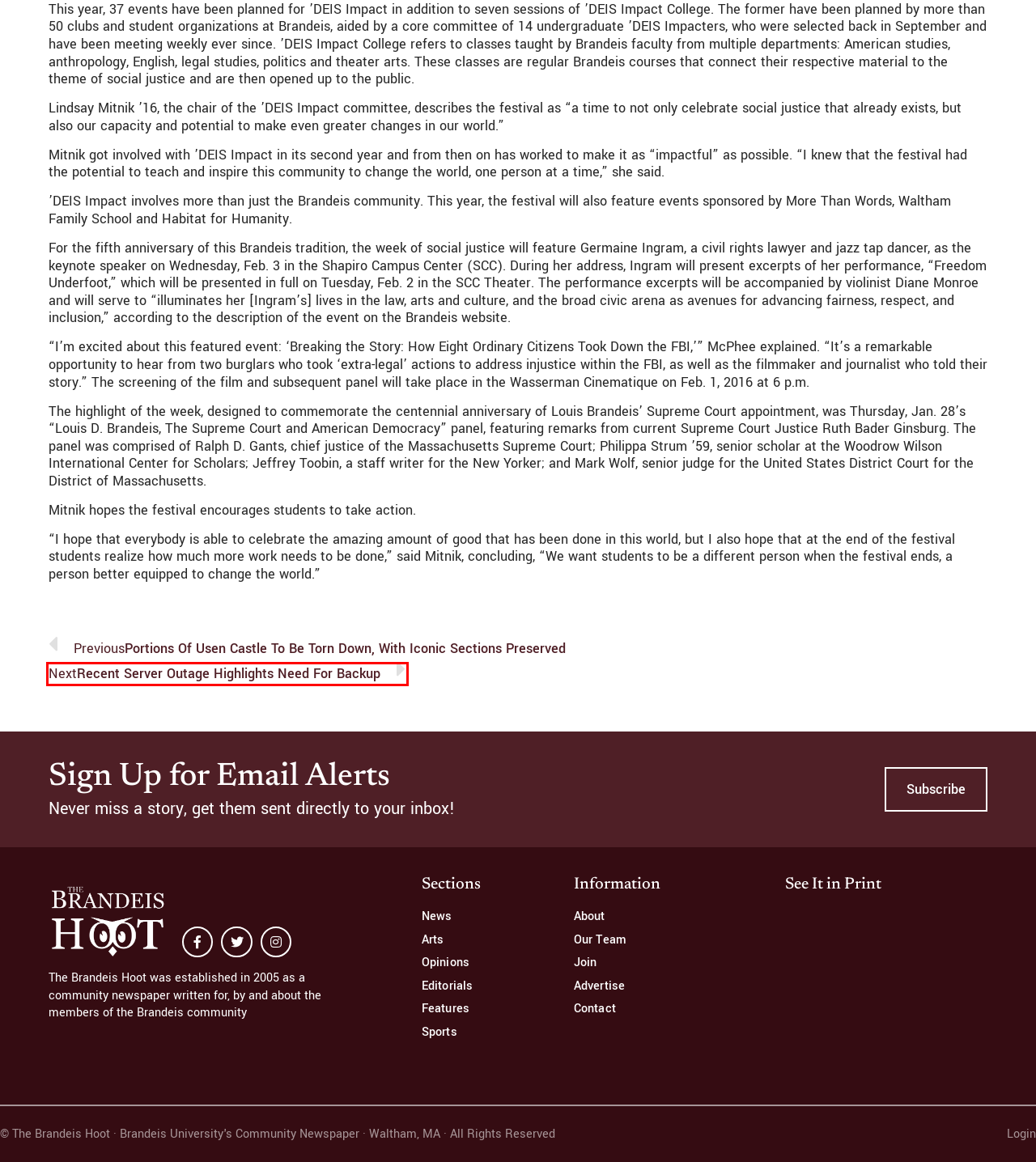You are provided with a screenshot of a webpage where a red rectangle bounding box surrounds an element. Choose the description that best matches the new webpage after clicking the element in the red bounding box. Here are the choices:
A. Recent server outage highlights need for backup – The Brandeis Hoot
B. Advertise – The Brandeis Hoot
C. Features – The Brandeis Hoot
D. Arts – The Brandeis Hoot
E. News – The Brandeis Hoot
F. Editorials – The Brandeis Hoot
G. Team – The Brandeis Hoot
H. Log In ‹ The Brandeis Hoot — WordPress

A